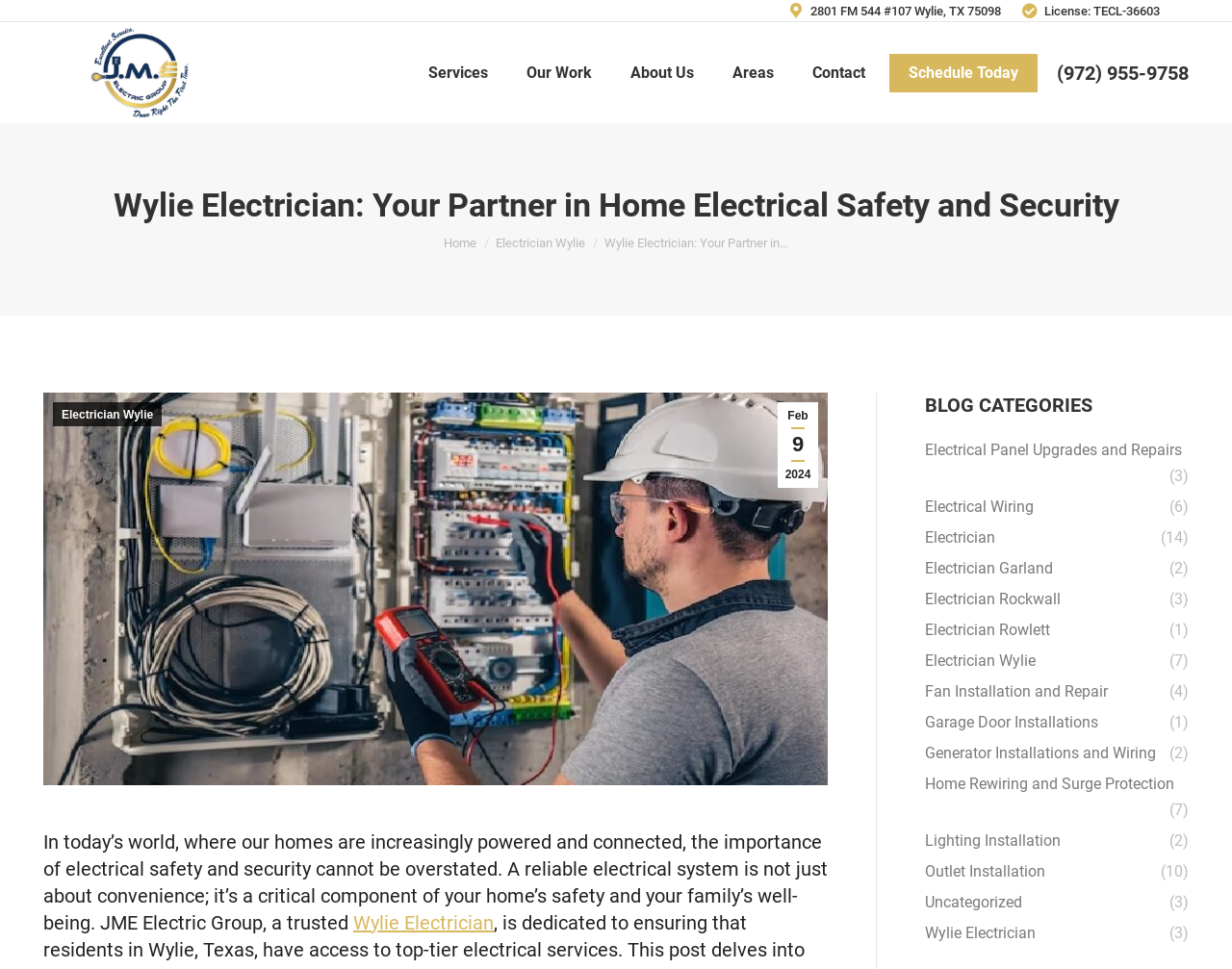Specify the bounding box coordinates of the element's area that should be clicked to execute the given instruction: "Click the 'Schedule Today' button". The coordinates should be four float numbers between 0 and 1, i.e., [left, top, right, bottom].

[0.722, 0.055, 0.842, 0.095]